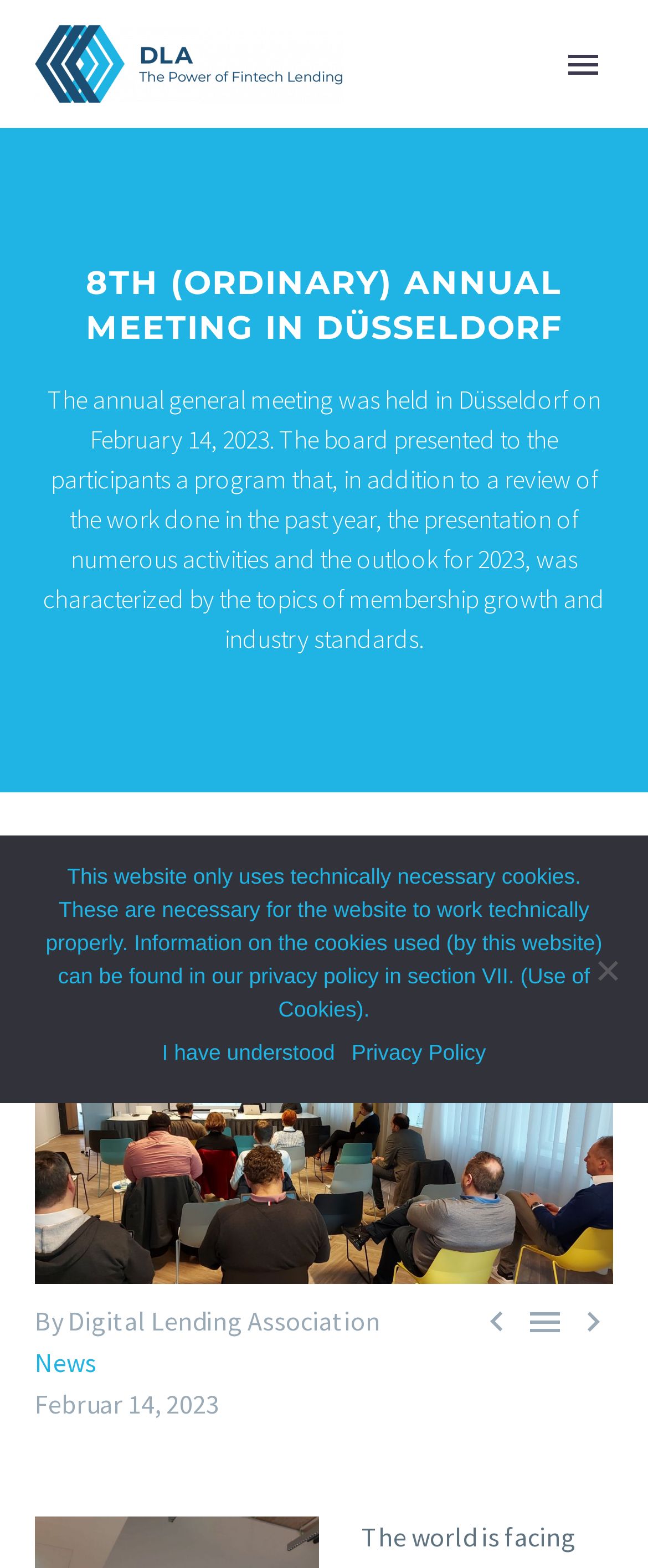Can you find the bounding box coordinates for the element that needs to be clicked to execute this instruction: "Click the Academy link"? The coordinates should be given as four float numbers between 0 and 1, i.e., [left, top, right, bottom].

[0.056, 0.262, 0.944, 0.317]